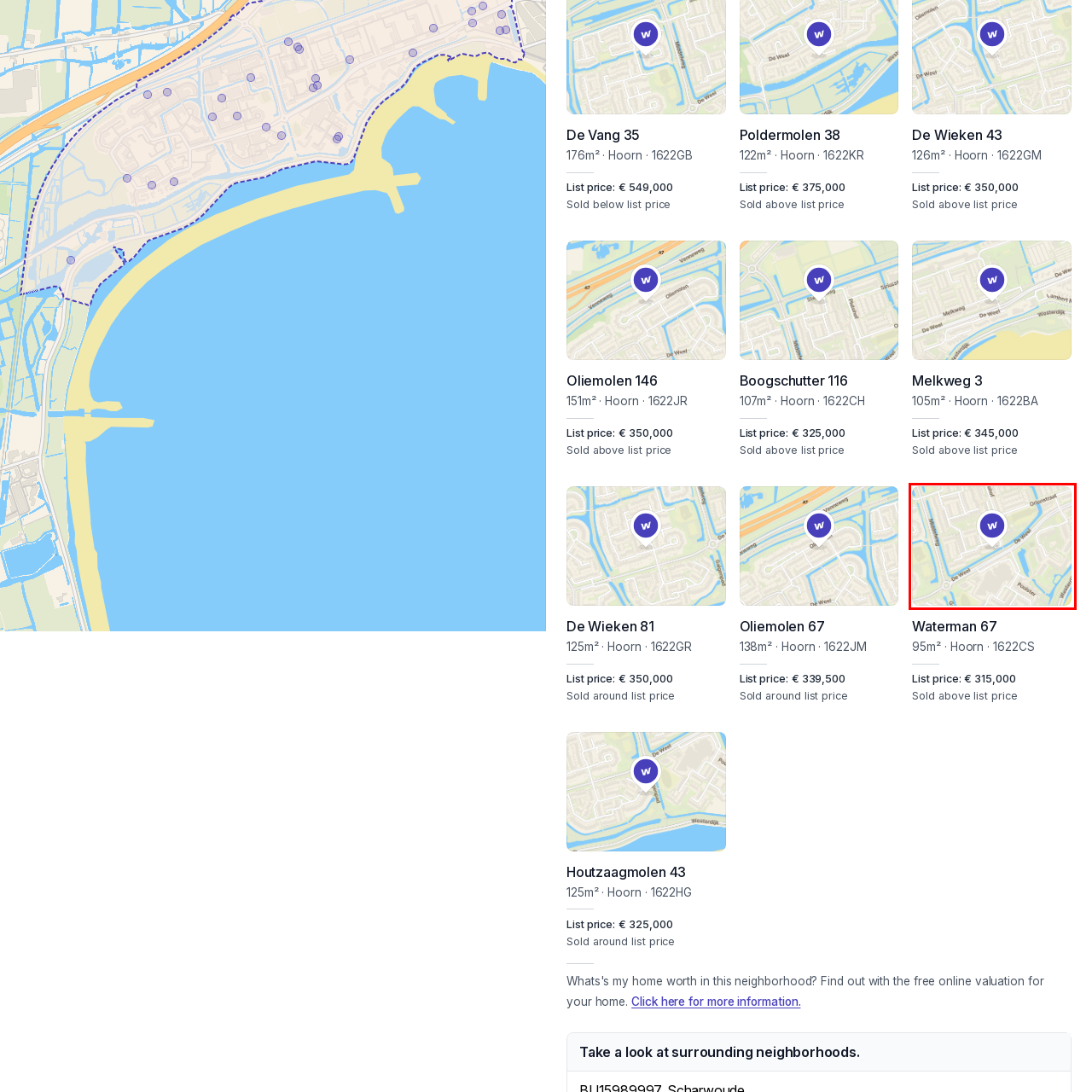What is the purpose of the map?
Please analyze the image within the red bounding box and respond with a detailed answer to the question.

The map in the image is part of a real estate listing notice, and its purpose is to provide a visual guide for potential buyers or visitors, enhancing their understanding of the property's surroundings and accessibility.